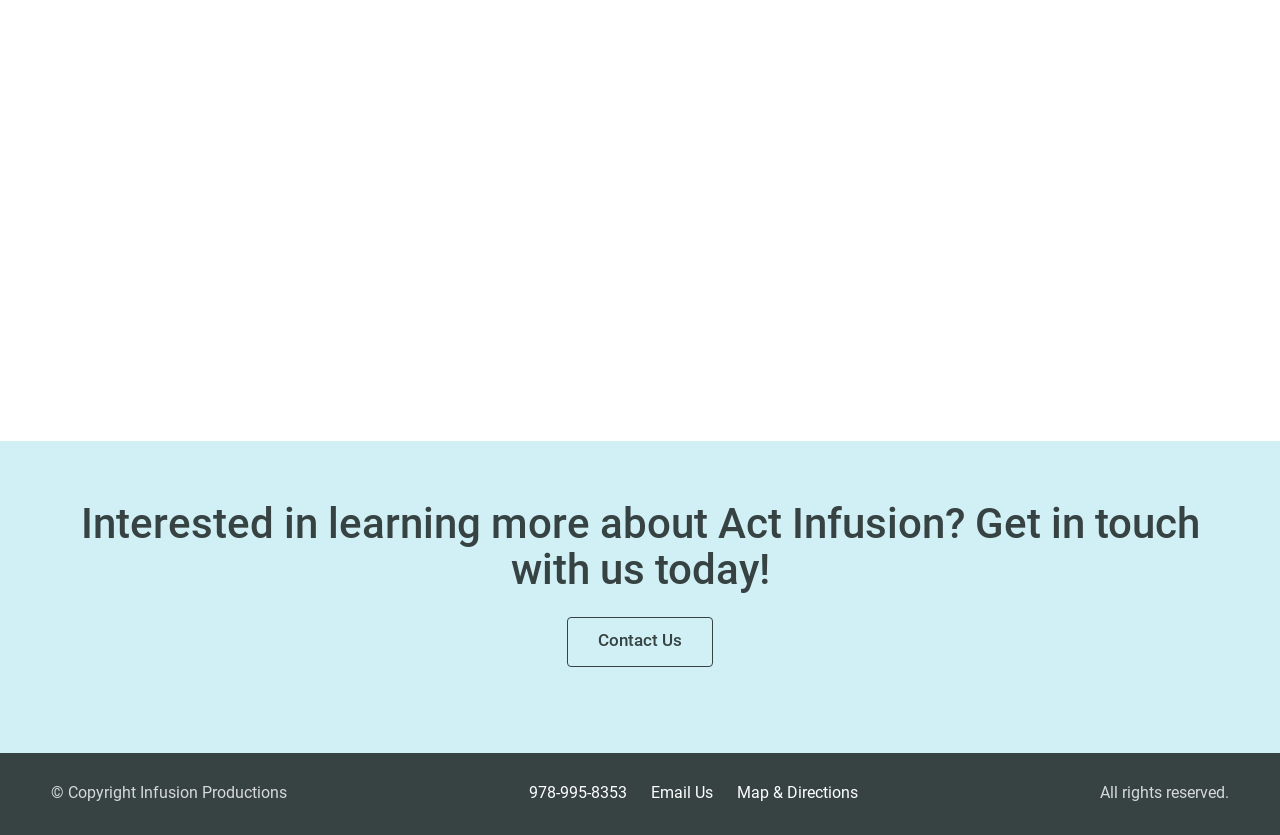What company is associated with this webpage?
Using the image as a reference, answer the question in detail.

The company associated with this webpage is Infusion Productions, as indicated by the copyright text '© Copyright Infusion Productions' at the bottom of the page.